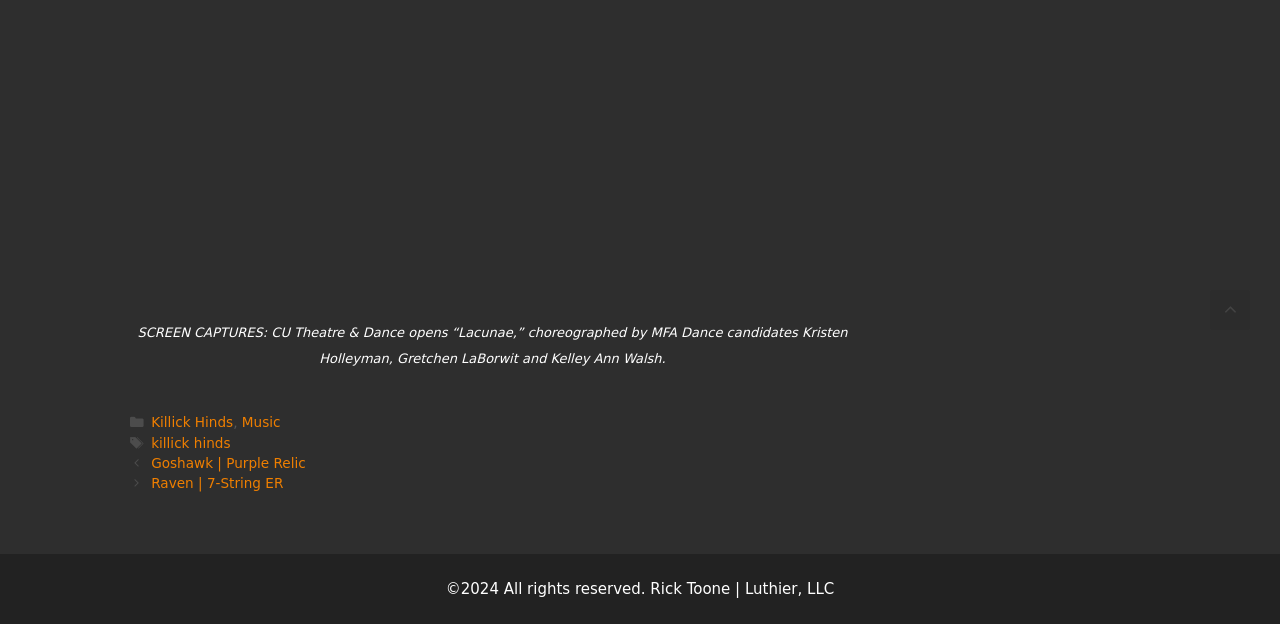Please give a concise answer to this question using a single word or phrase: 
Who are the choreographers of the dance performance?

Kristen Holleyman, Gretchen LaBorwit and Kelley Ann Walsh